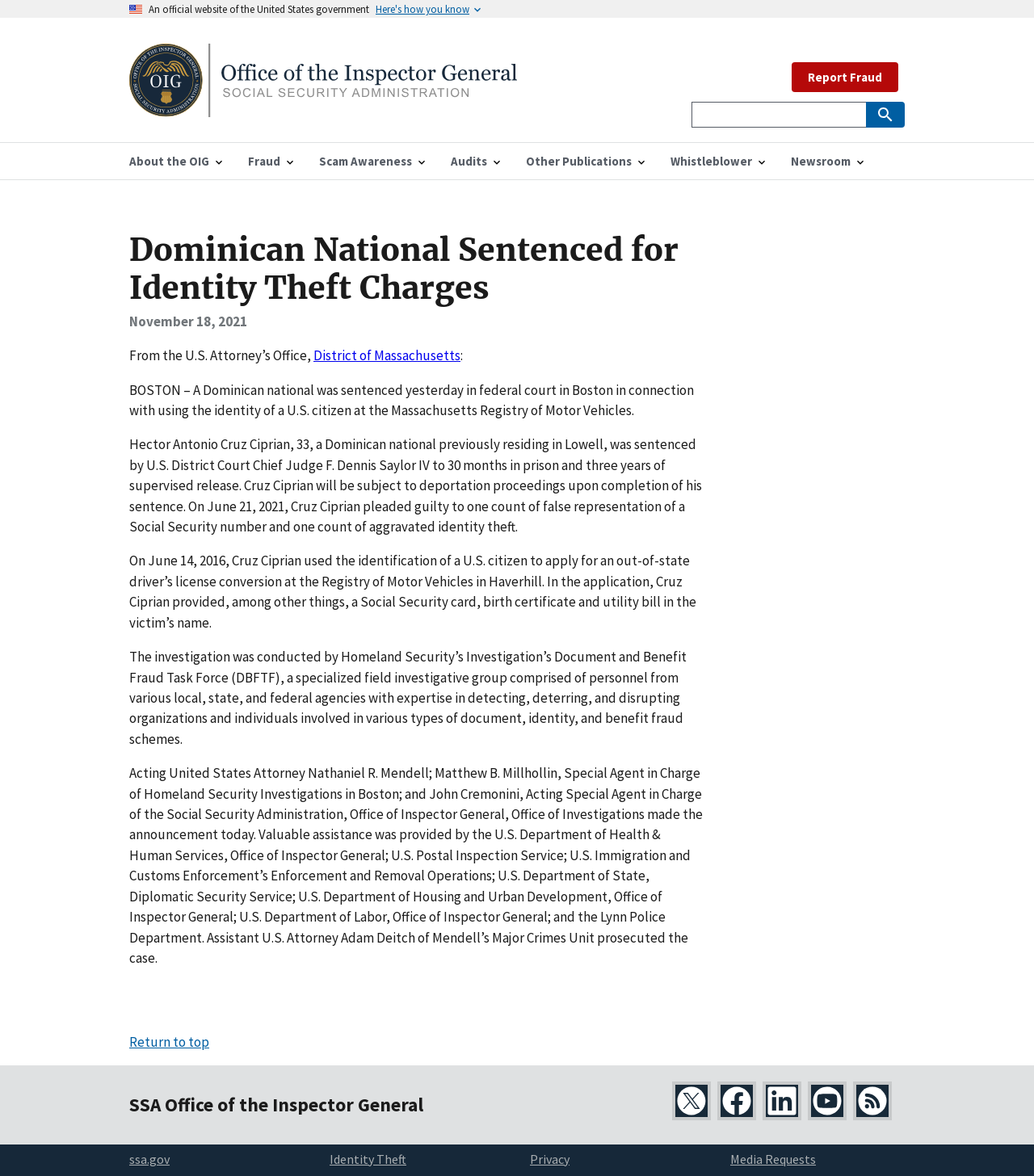Determine the bounding box coordinates of the area to click in order to meet this instruction: "Visit the 'District of Massachusetts' website".

[0.303, 0.295, 0.445, 0.31]